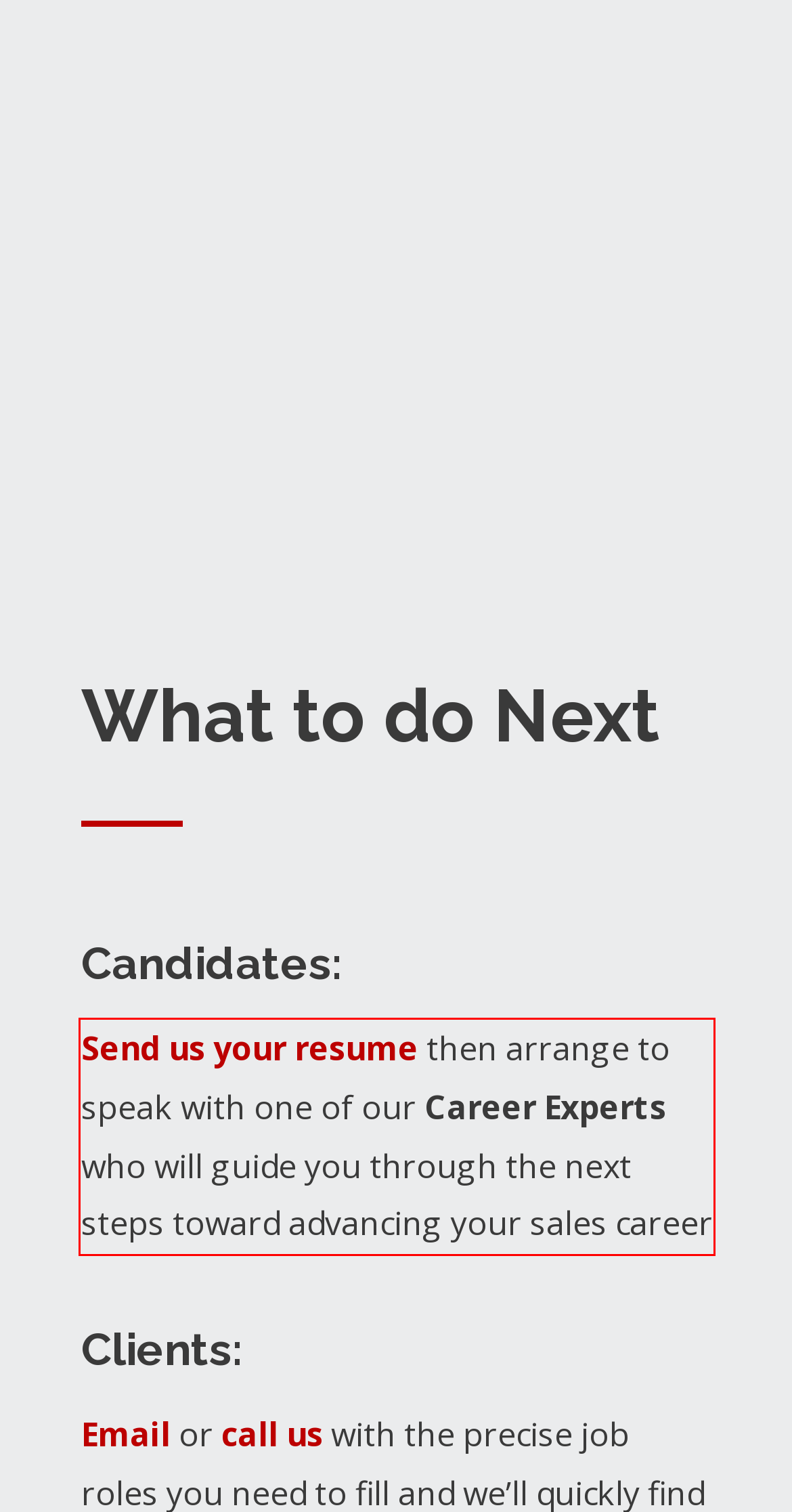Identify the red bounding box in the webpage screenshot and perform OCR to generate the text content enclosed.

Send us your resume then arrange to speak with one of our Career Experts who will guide you through the next steps toward advancing your sales career